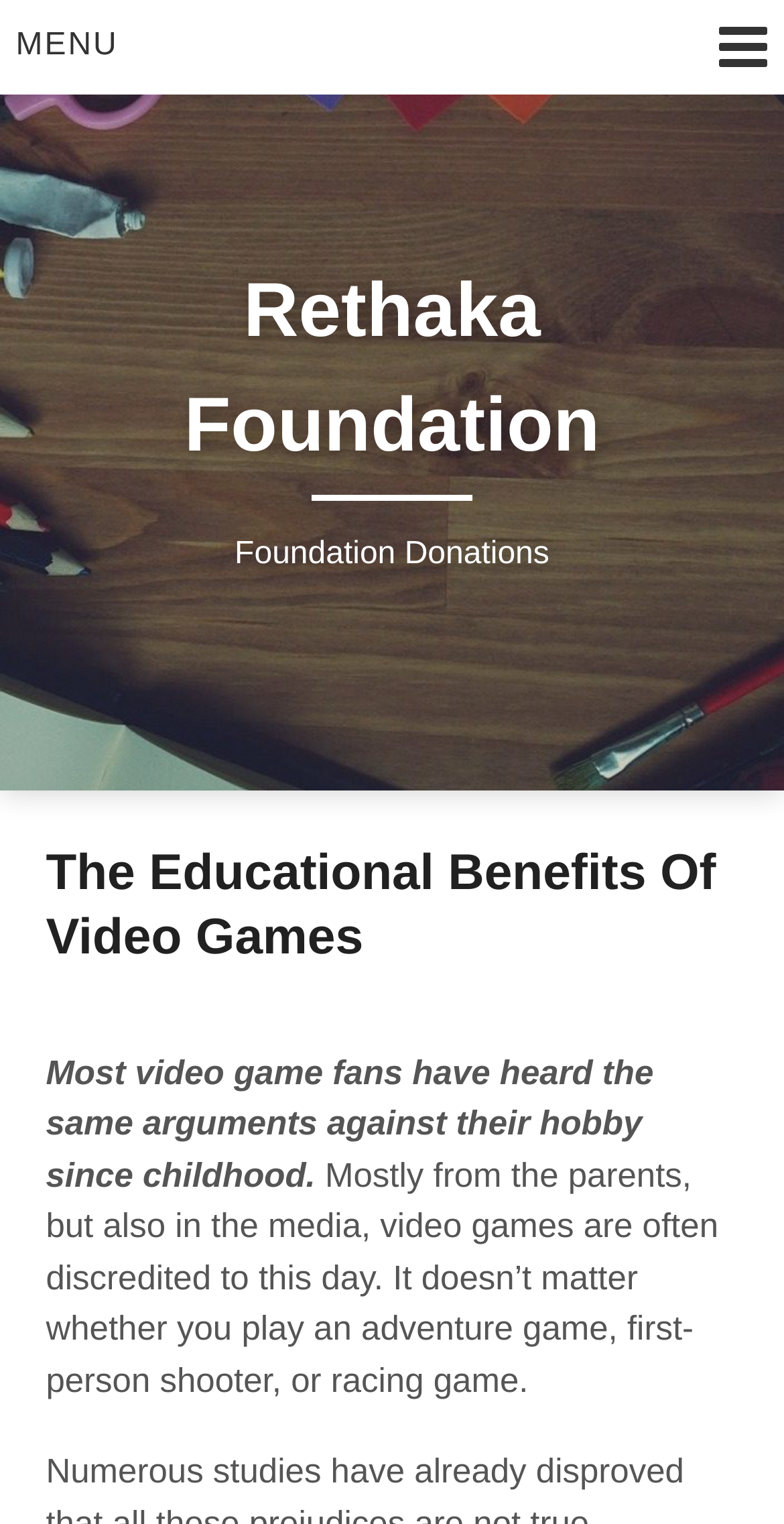Please find the bounding box for the following UI element description. Provide the coordinates in (top-left x, top-left y, bottom-right x, bottom-right y) format, with values between 0 and 1: Rethaka Foundation Foundation Donations

[0.046, 0.167, 0.954, 0.379]